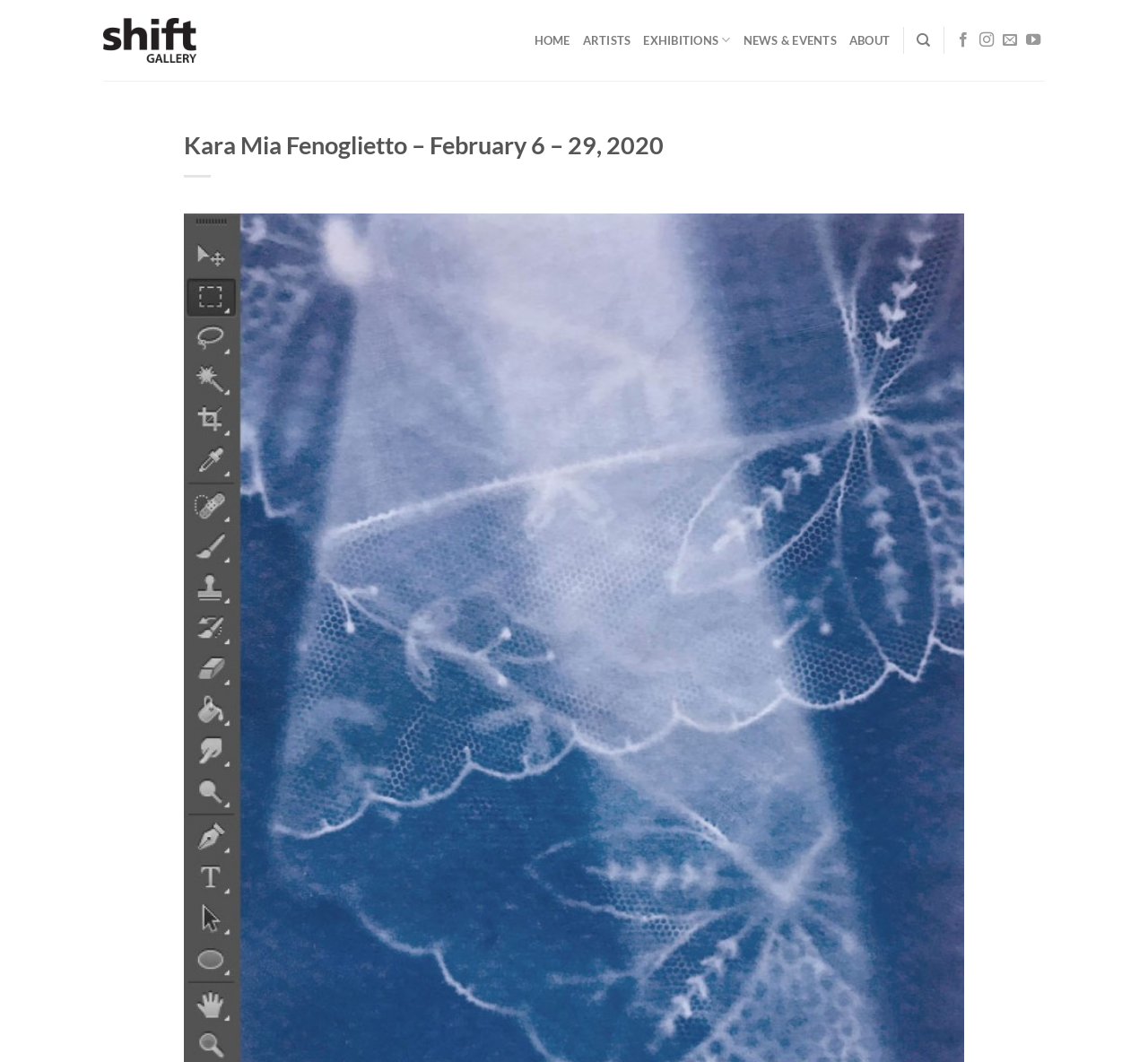With reference to the screenshot, provide a detailed response to the question below:
How many navigation links are there?

I counted the number of navigation links at the top of the webpage, which are 'HOME', 'ARTISTS', 'EXHIBITIONS', 'NEWS & EVENTS', and 'ABOUT'. There are 5 navigation links in total.